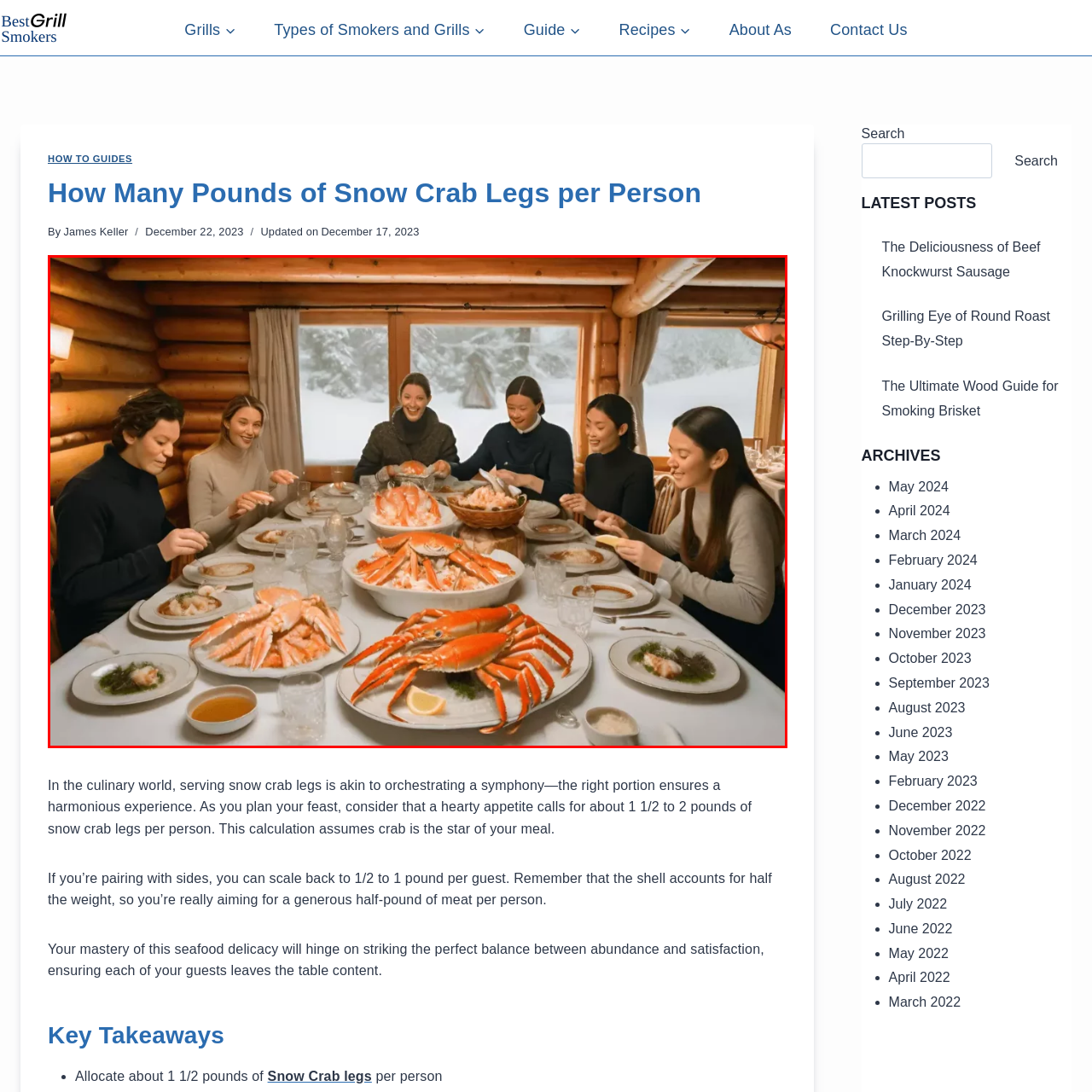How many individuals are engaged in the meal?
Analyze the visual elements found in the red bounding box and provide a detailed answer to the question, using the information depicted in the image.

The caption states that six individuals, elegantly dressed, are engaged in a delightful meal, with expressions of joy and camaraderie, indicating that there are six people participating in the meal.